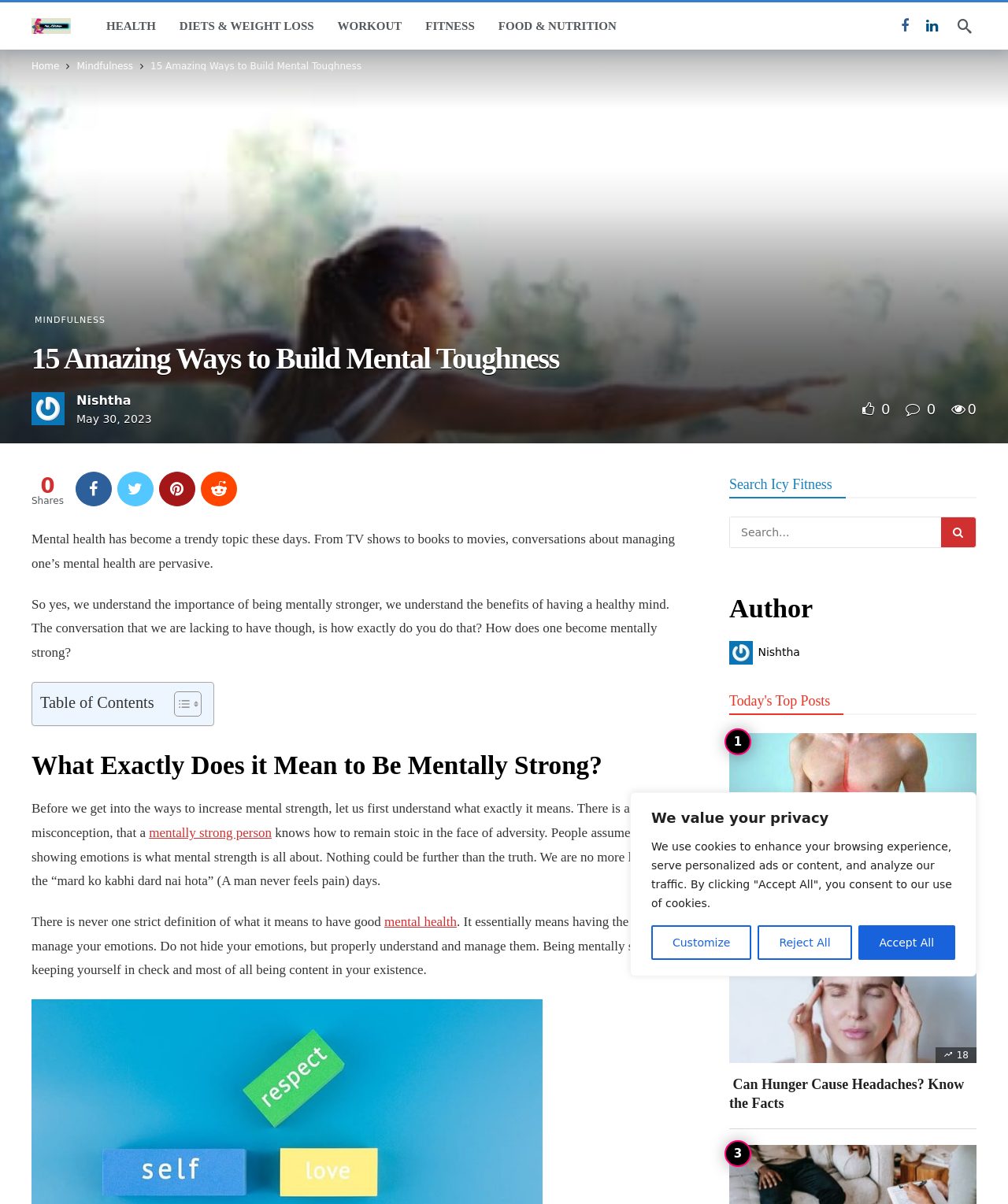Determine the title of the webpage and give its text content.

15 Amazing Ways to Build Mental Toughness